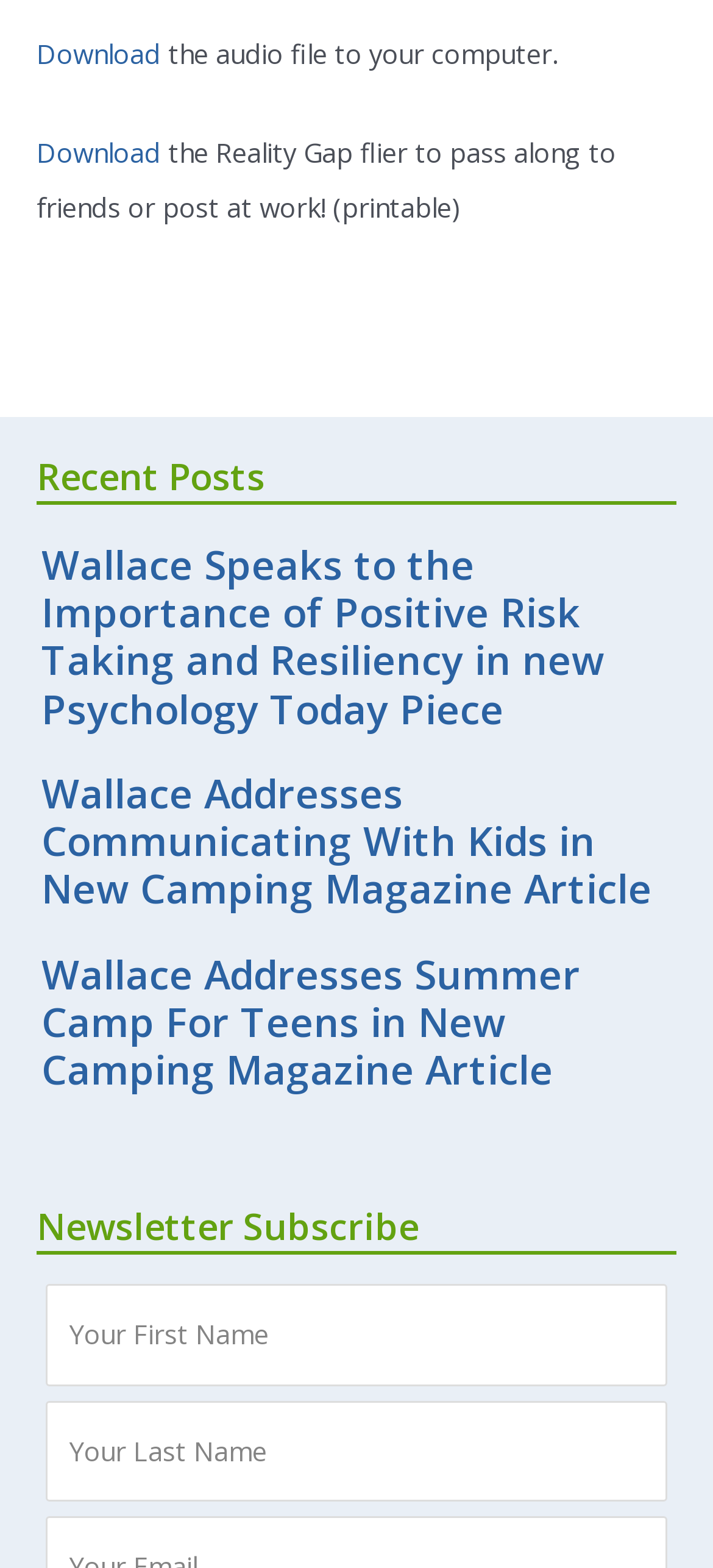How many recent posts are listed on this webpage?
Can you give a detailed and elaborate answer to the question?

There are three recent posts listed on this webpage, each with a heading and a link to the full article.